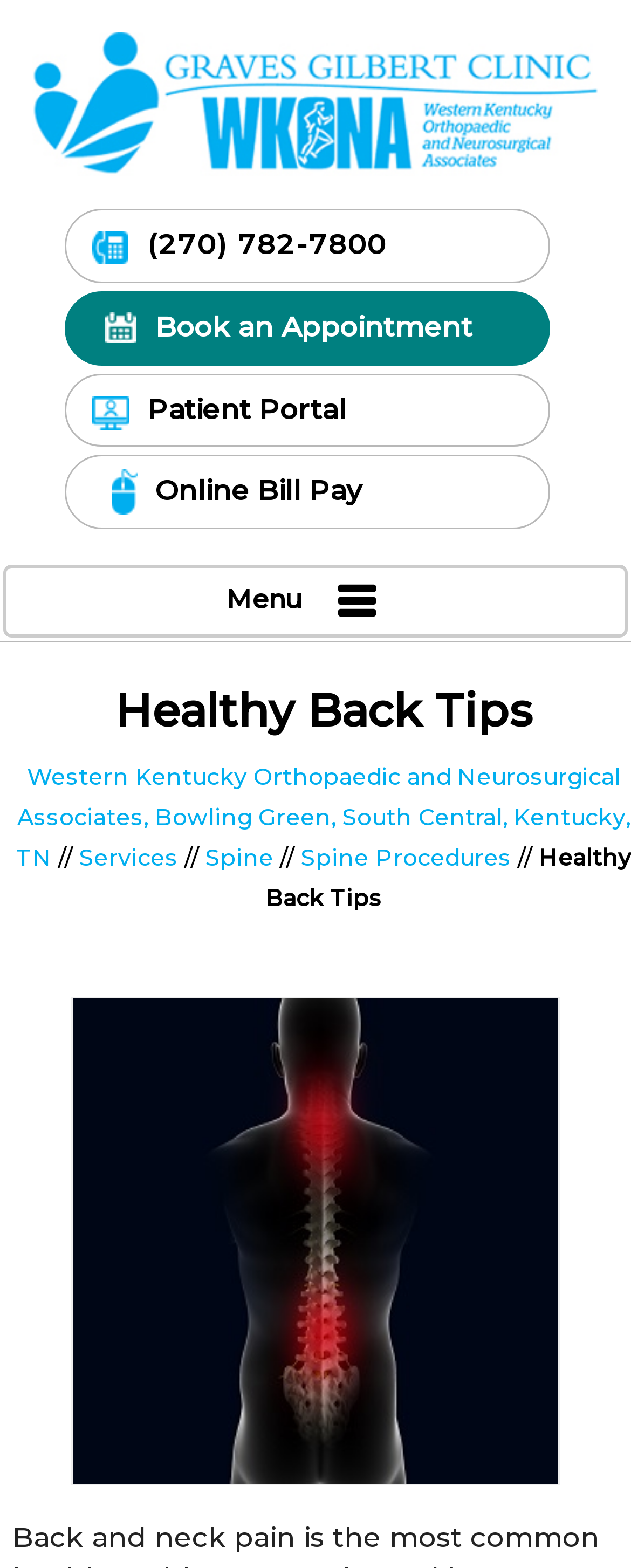Generate a comprehensive caption for the webpage you are viewing.

The webpage is about Western Kentucky Orthopaedic and Neurosurgical Associates, a medical practice that offers treatment for back and neck pain. At the top-left corner, there is a logo of the practice, accompanied by a phone number and links to book an appointment, patient portal, and online bill pay. 

Below the logo, there is a menu link at the top-right corner. The main content of the webpage is divided into two sections. The first section has a heading "Healthy Back Tips" and provides some tips for maintaining a healthy back. 

The second section is a navigation menu that lists various services offered by the practice, including spine procedures. There are a total of 5 links in this section, with the last link being "Spine Procedures". 

At the bottom of the webpage, there is a large image related to healthy back tips, which takes up most of the width of the page. Overall, the webpage has a simple and organized layout, with clear headings and concise text.